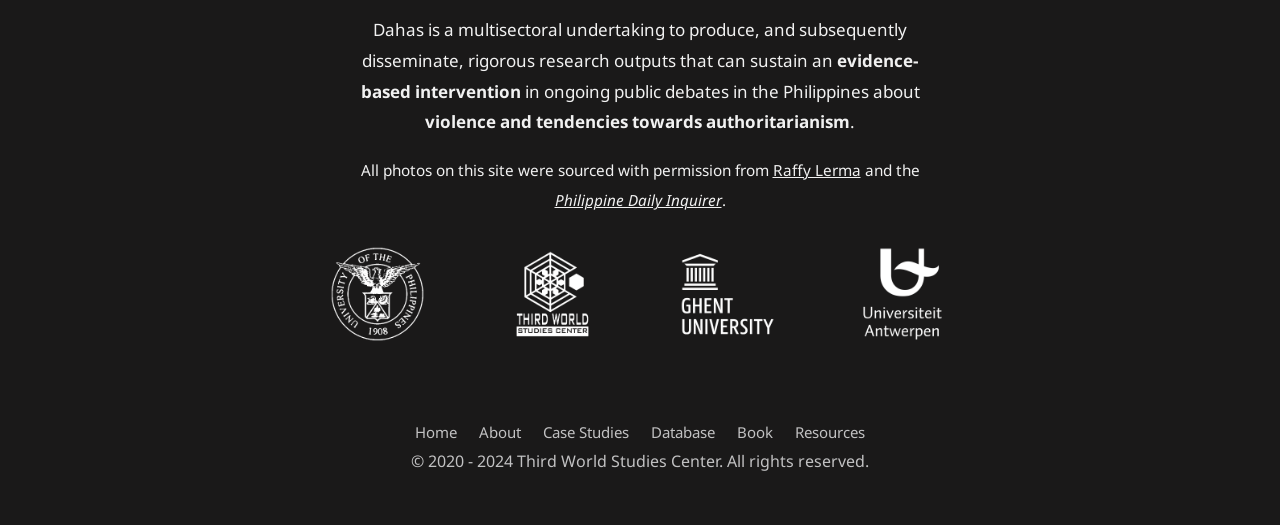Identify the bounding box coordinates of the element that should be clicked to fulfill this task: "visit the Raffy Lerma website". The coordinates should be provided as four float numbers between 0 and 1, i.e., [left, top, right, bottom].

[0.604, 0.304, 0.672, 0.342]